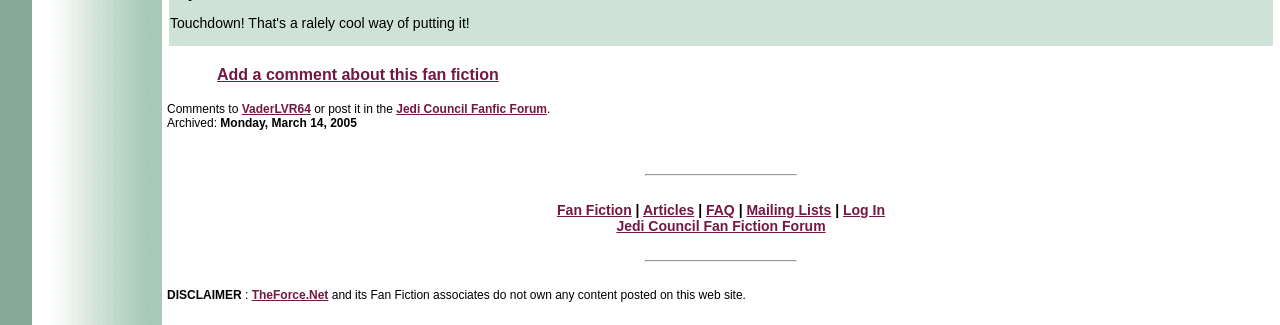Using the element description: "Fan Fiction", determine the bounding box coordinates. The coordinates should be in the format [left, top, right, bottom], with values between 0 and 1.

[0.435, 0.622, 0.494, 0.671]